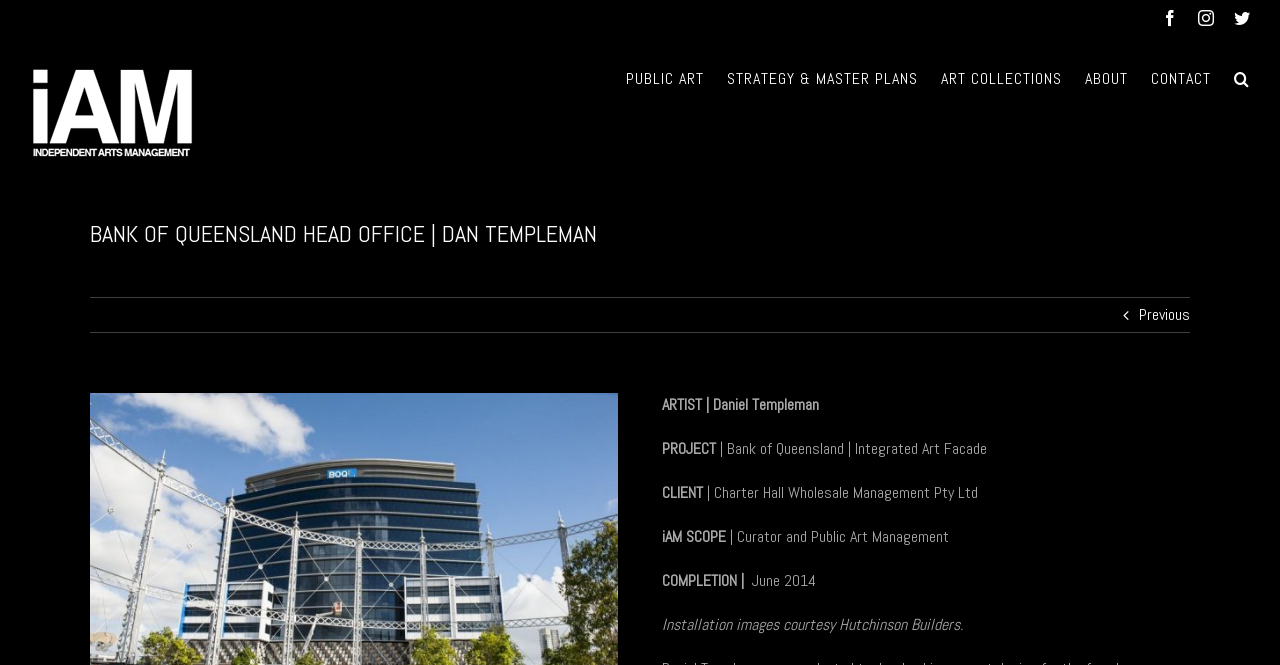Identify the bounding box coordinates of the element to click to follow this instruction: 'Search for something'. Ensure the coordinates are four float values between 0 and 1, provided as [left, top, right, bottom].

[0.489, 0.053, 0.955, 0.097]